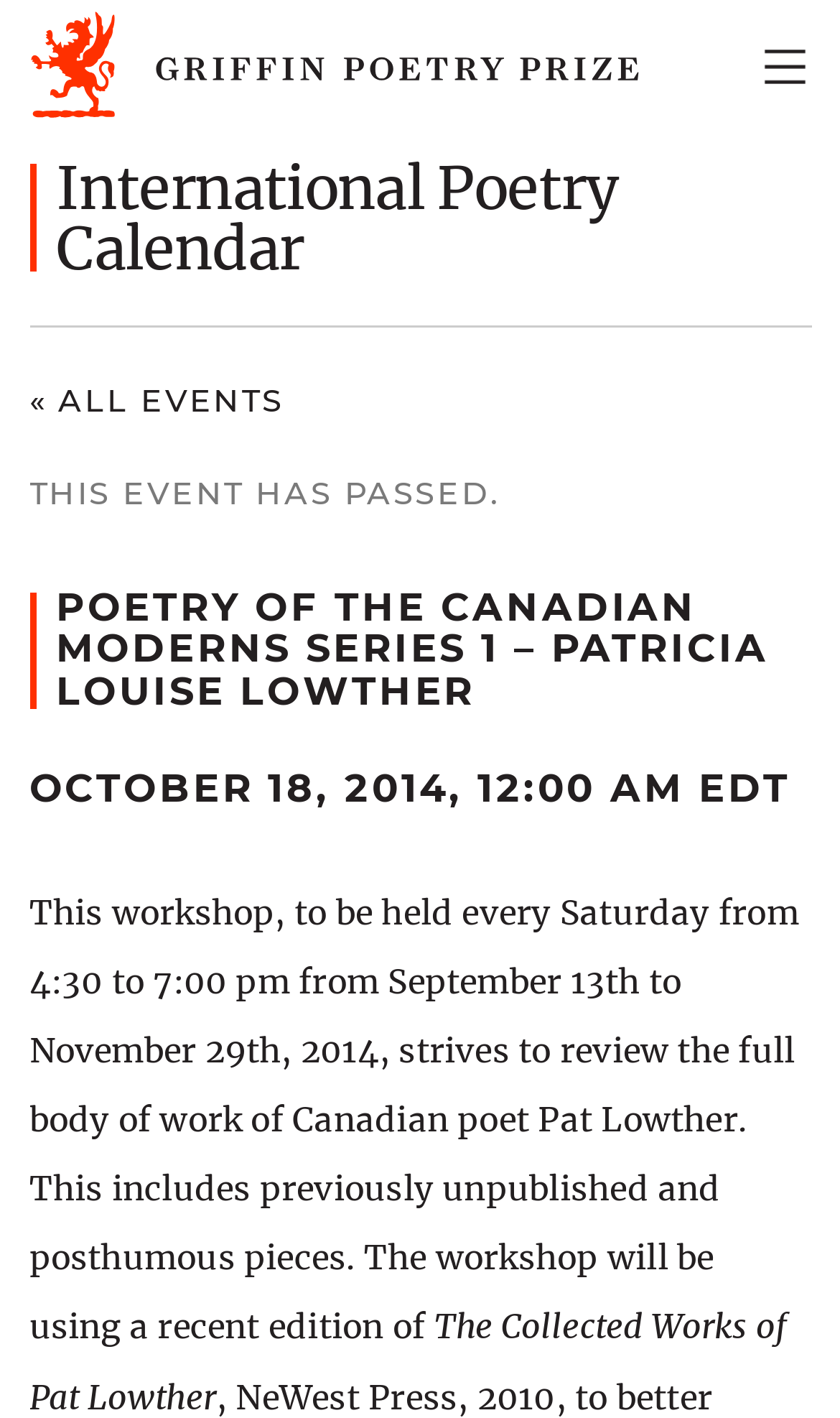What is the title of the book being used in the workshop?
Utilize the image to construct a detailed and well-explained answer.

I found the answer by reading the text that describes the poetry workshop, which mentions the title 'The Collected Works of Pat Lowther' as the book being used in the workshop.